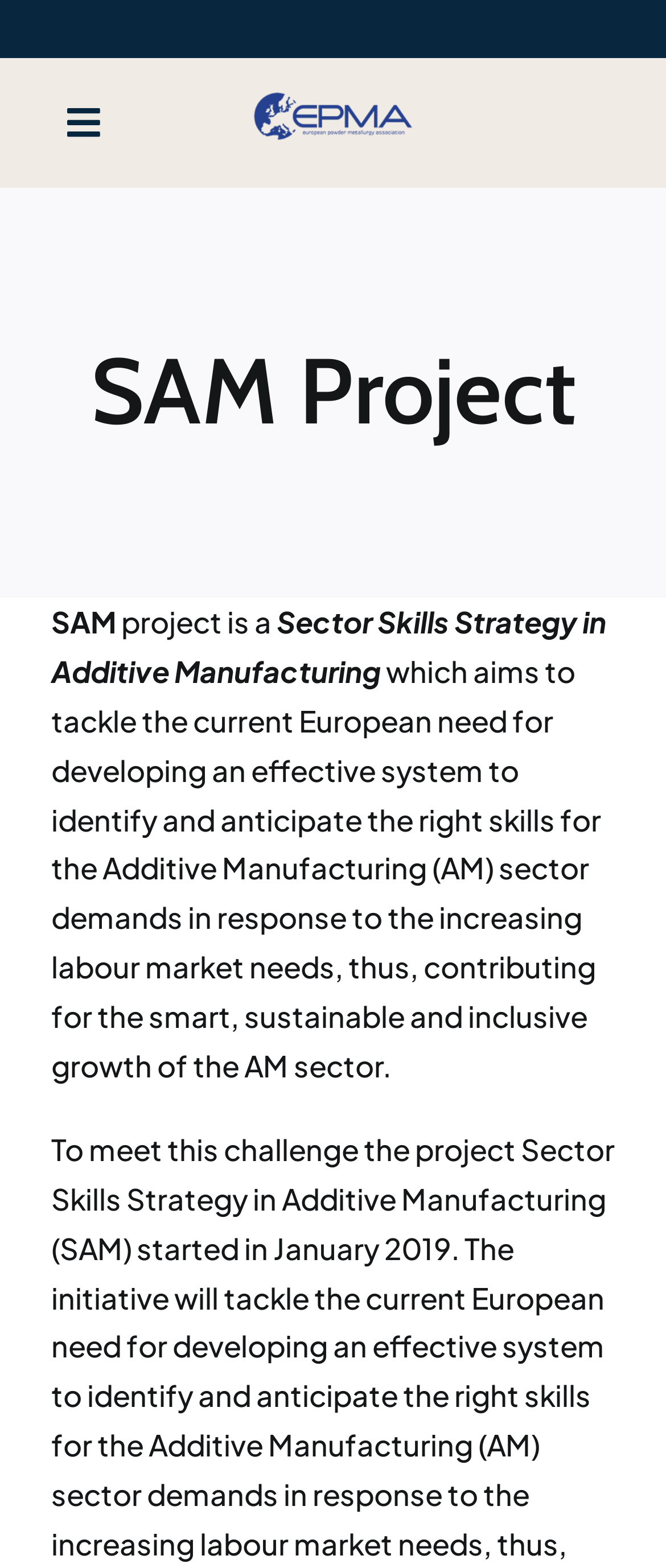Identify the bounding box coordinates of the specific part of the webpage to click to complete this instruction: "Click on the logo".

[0.377, 0.049, 0.623, 0.073]